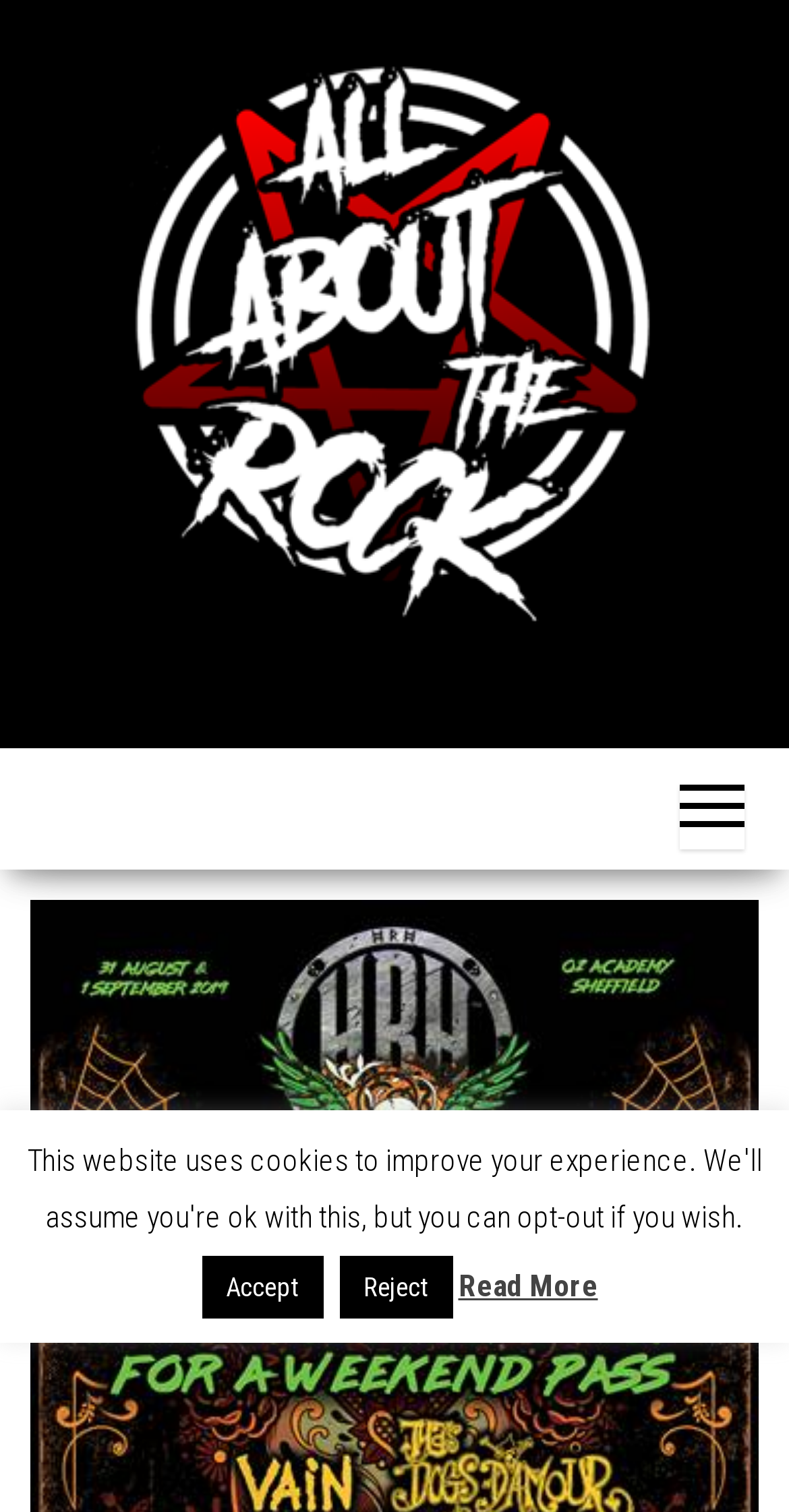Extract the bounding box coordinates for the UI element described by the text: "Read More". The coordinates should be in the form of [left, top, right, bottom] with values between 0 and 1.

[0.581, 0.833, 0.758, 0.869]